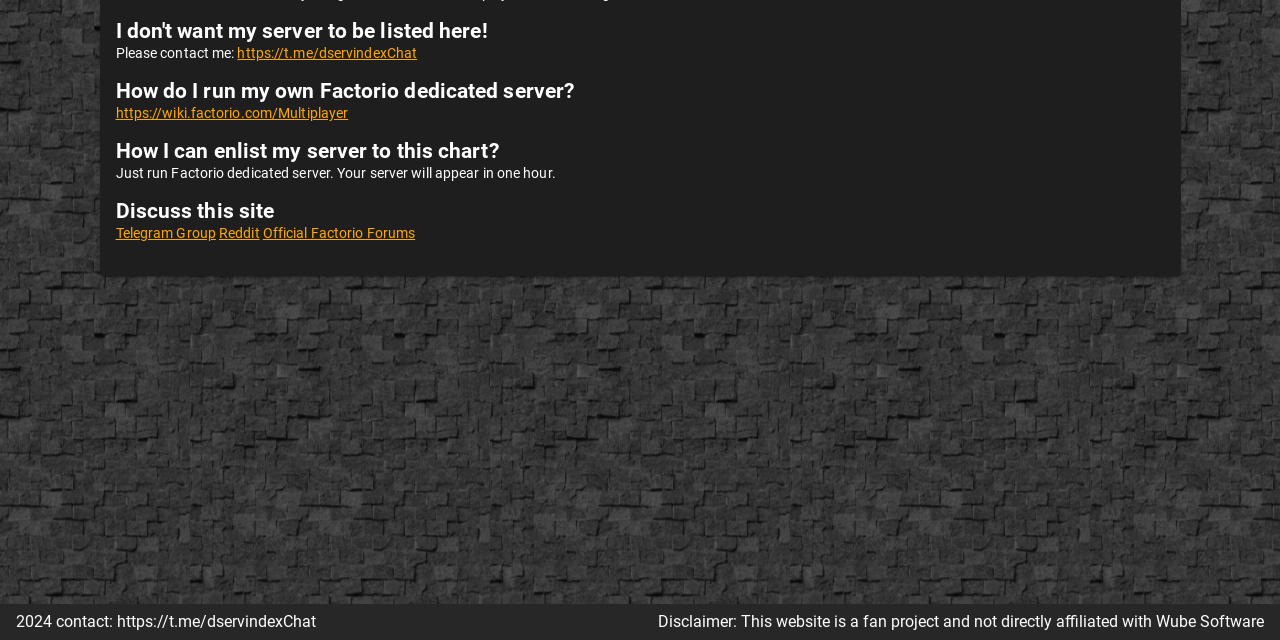Locate the bounding box coordinates of the UI element described by: "Telegram Group". The bounding box coordinates should consist of four float numbers between 0 and 1, i.e., [left, top, right, bottom].

[0.09, 0.352, 0.169, 0.377]